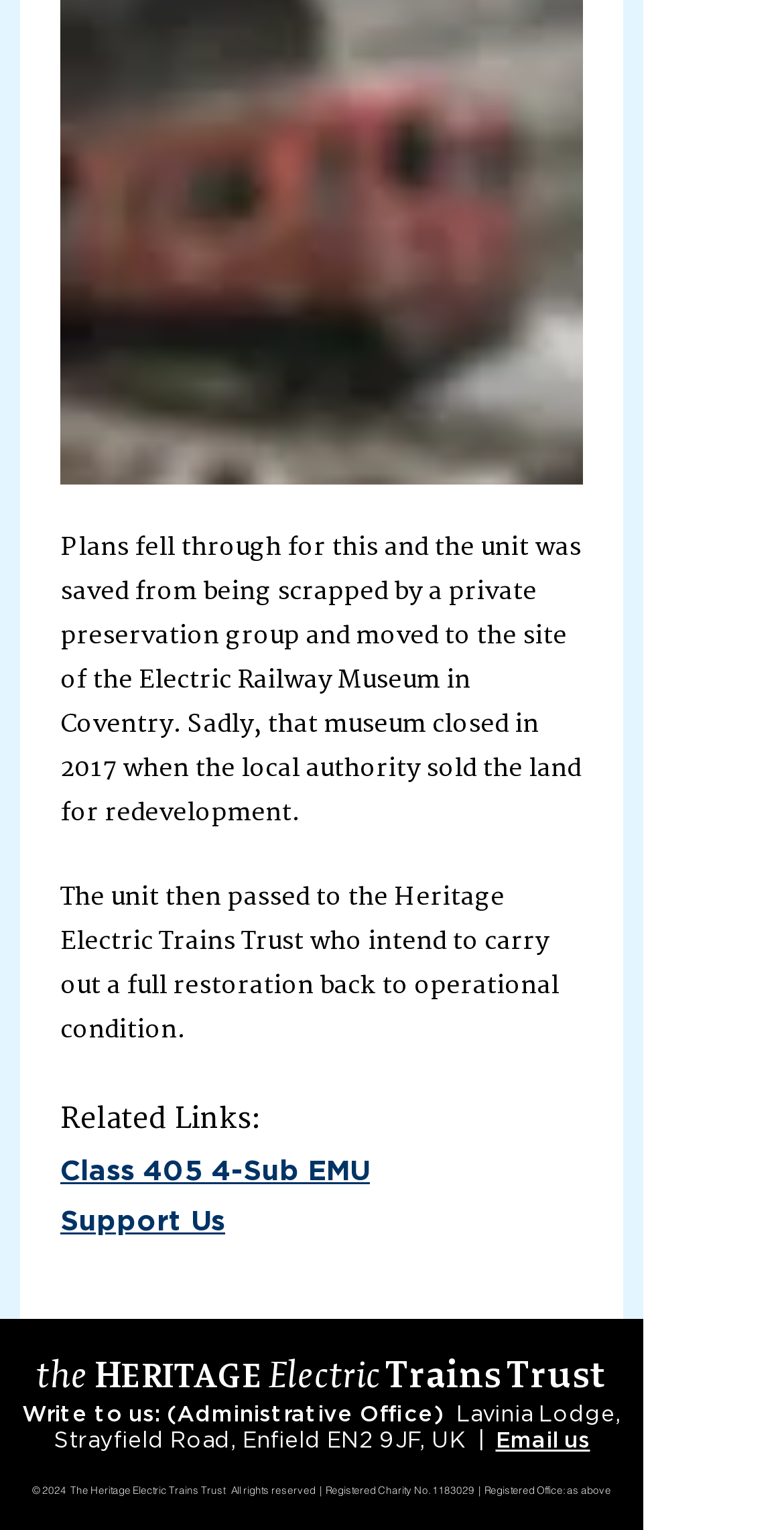Locate the bounding box coordinates of the UI element described by: "Class 405 4-Sub EMU". Provide the coordinates as four float numbers between 0 and 1, formatted as [left, top, right, bottom].

[0.077, 0.753, 0.472, 0.777]